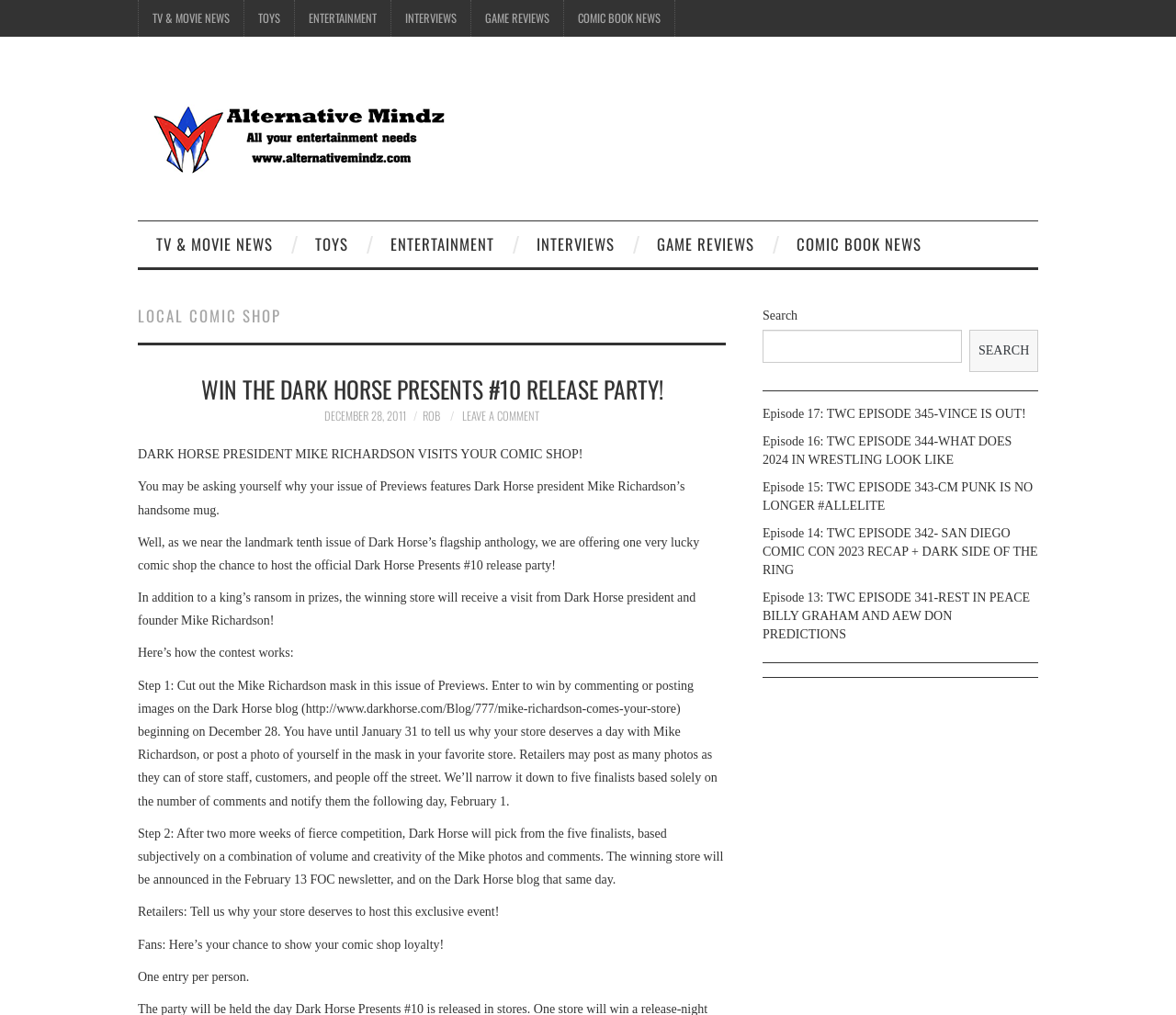Generate a thorough caption detailing the webpage content.

The webpage is a local comic shop's website, titled "Alternative Mindz". At the top, there are seven links in a row, labeled "TV & MOVIE NEWS", "TOYS", "ENTERTAINMENT", "INTERVIEWS", "GAME REVIEWS", and "COMIC BOOK NEWS". Below these links, there is a logo of "Alternative Mindz" with an image and a link to the website.

The main content of the webpage is an article about Dark Horse Presents #10 release party. The article has a heading "LOCAL COMIC SHOP" and a subheading "WIN THE DARK HORSE PRESENTS #10 RELEASE PARTY!". The article explains that Dark Horse is offering a contest for comic shops to win a visit from Dark Horse president Mike Richardson. The contest involves cutting out a mask of Mike Richardson from Previews magazine, posting images on the Dark Horse blog, and telling why the store deserves to host the event.

The article is divided into several paragraphs, explaining the rules of the contest, including the deadline for submission and the criteria for selecting the winner. There are also several static texts, including a call to action for retailers and fans to participate in the contest.

On the right side of the webpage, there is a search box with a button labeled "SEARCH". Below the search box, there are five links to podcast episodes, labeled "Episode 17", "Episode 16", "Episode 15", "Episode 14", and "Episode 13", with brief descriptions of each episode.